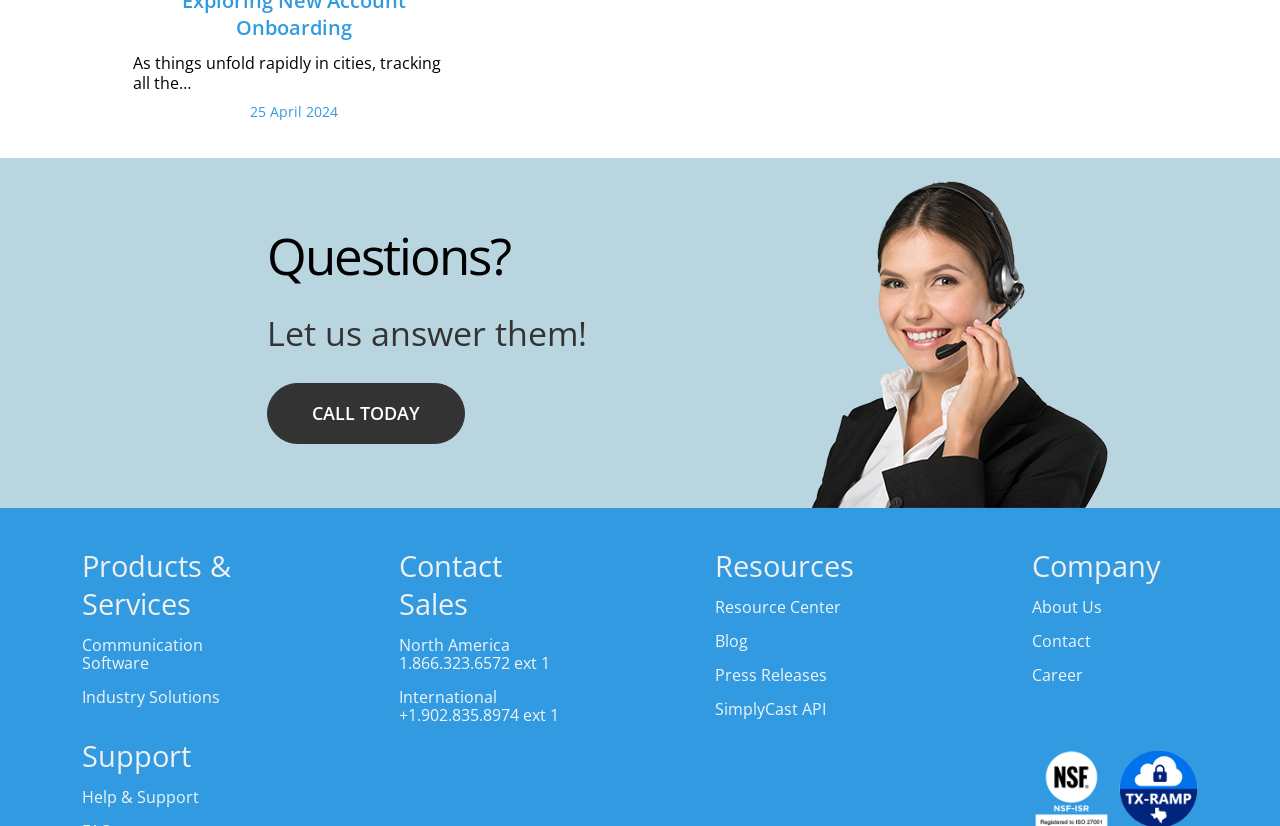Given the element description: "North America1.866.323.6572 ext 1", predict the bounding box coordinates of the UI element it refers to, using four float numbers between 0 and 1, i.e., [left, top, right, bottom].

[0.311, 0.768, 0.429, 0.816]